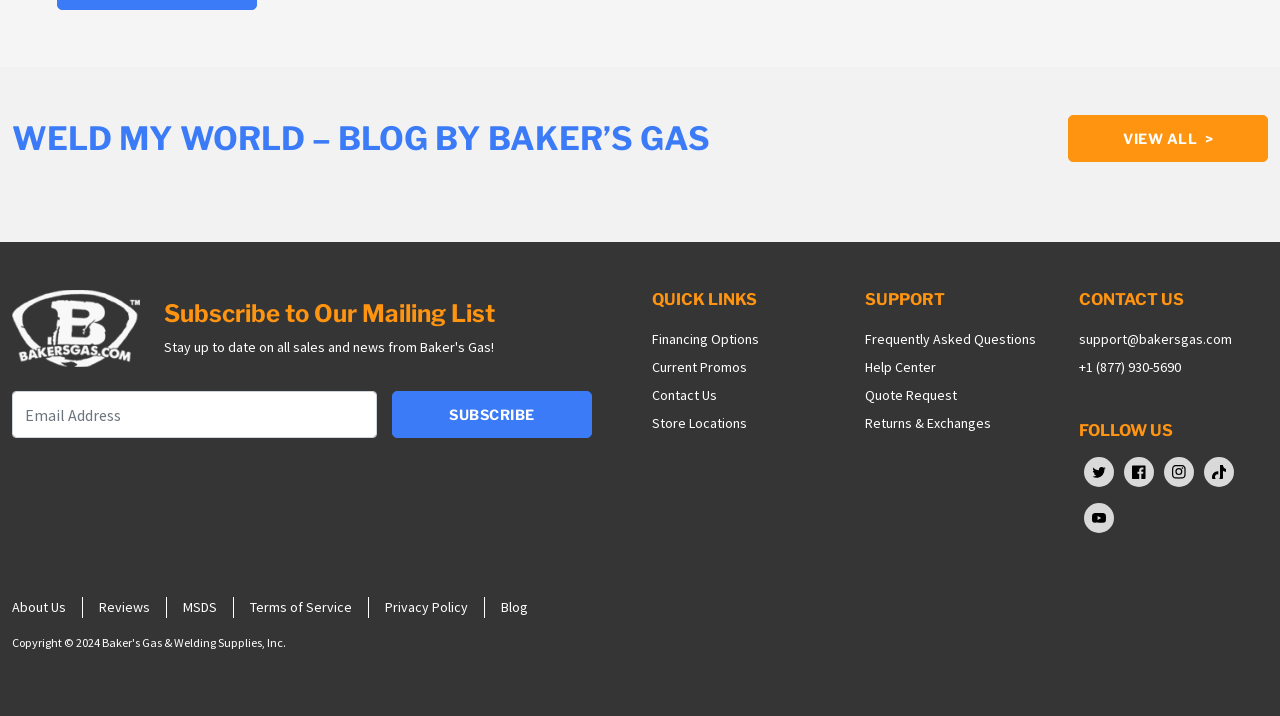Provide a one-word or brief phrase answer to the question:
What are the quick links provided?

Financing Options, Current Promos, Contact Us, Store Locations